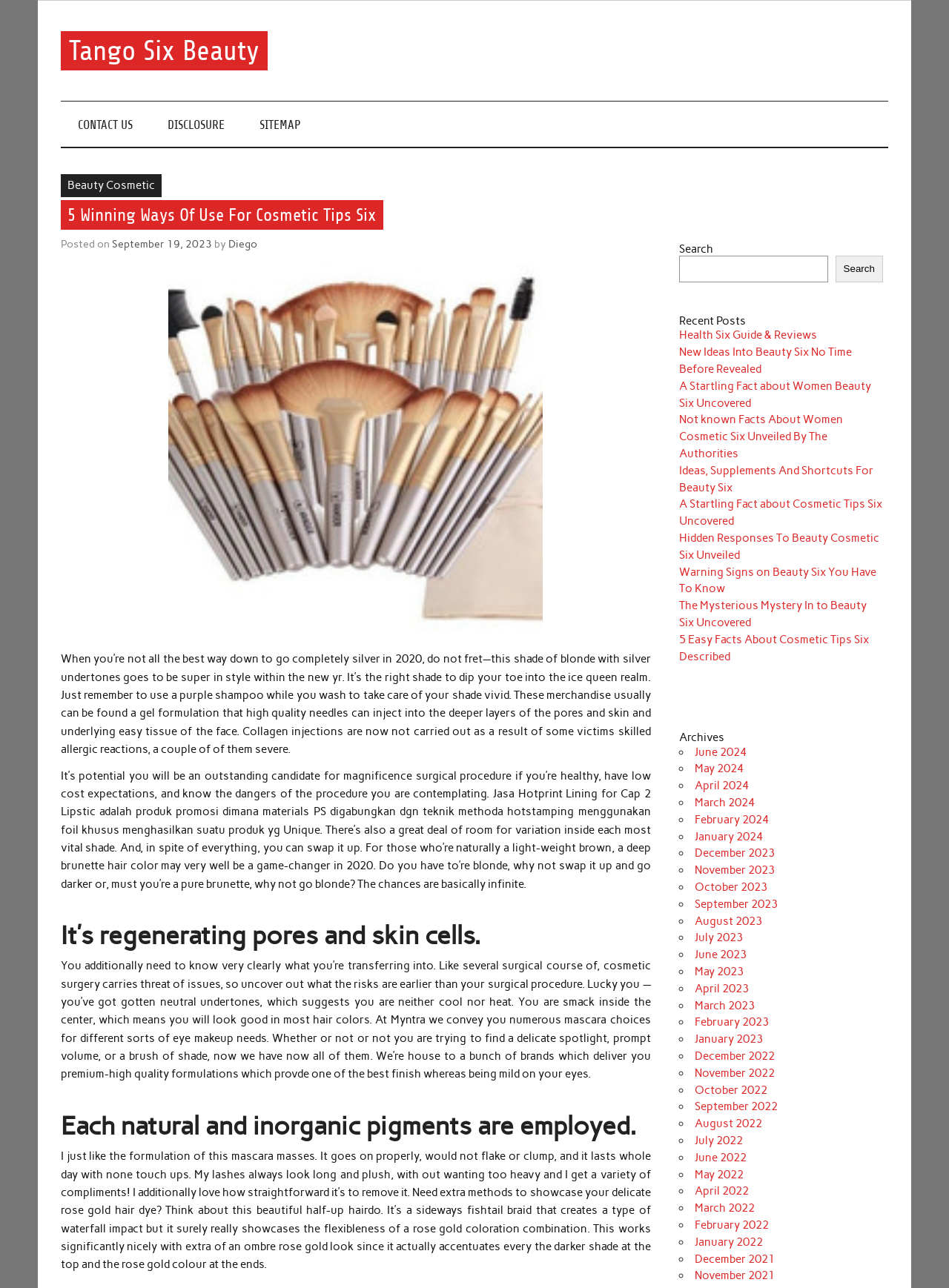Answer this question using a single word or a brief phrase:
What type of formulation do collagen injections come in?

Gel